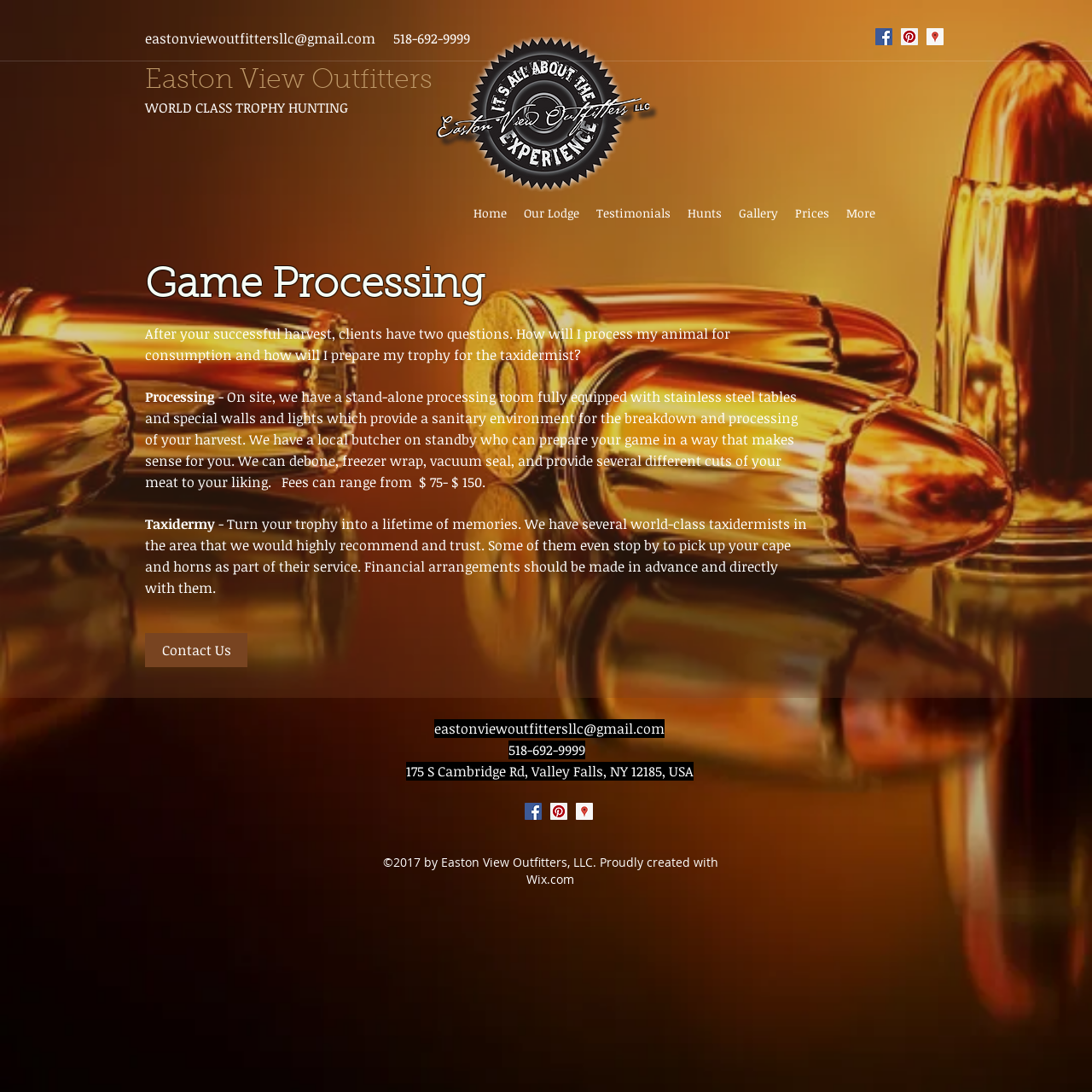Using the element description: "More", determine the bounding box coordinates. The coordinates should be in the format [left, top, right, bottom], with values between 0 and 1.

[0.767, 0.184, 0.809, 0.207]